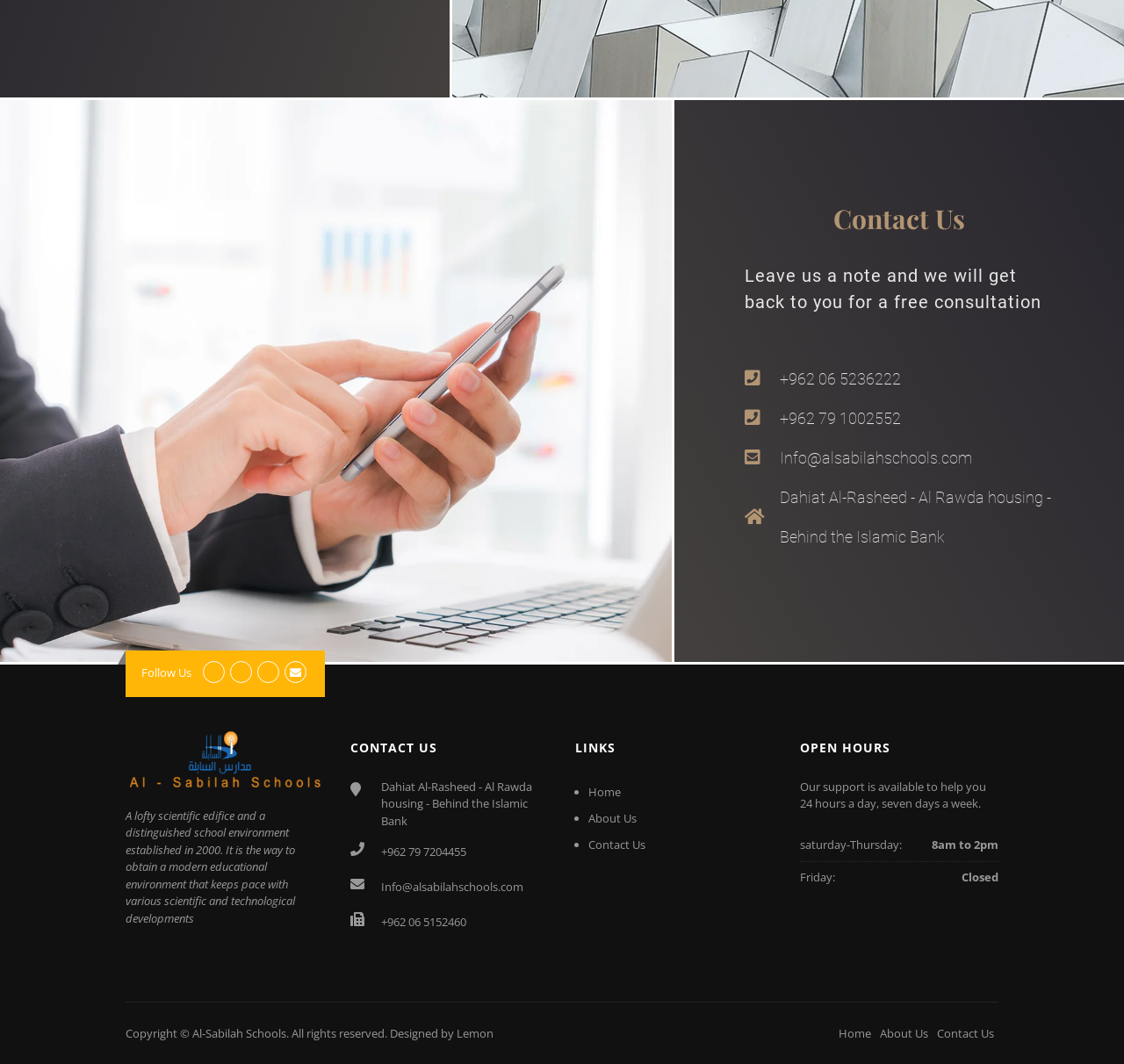Respond with a single word or phrase to the following question: What is the location of the school?

Dahiat Al-Rasheed - Al Rawda housing - Behind the Islamic Bank